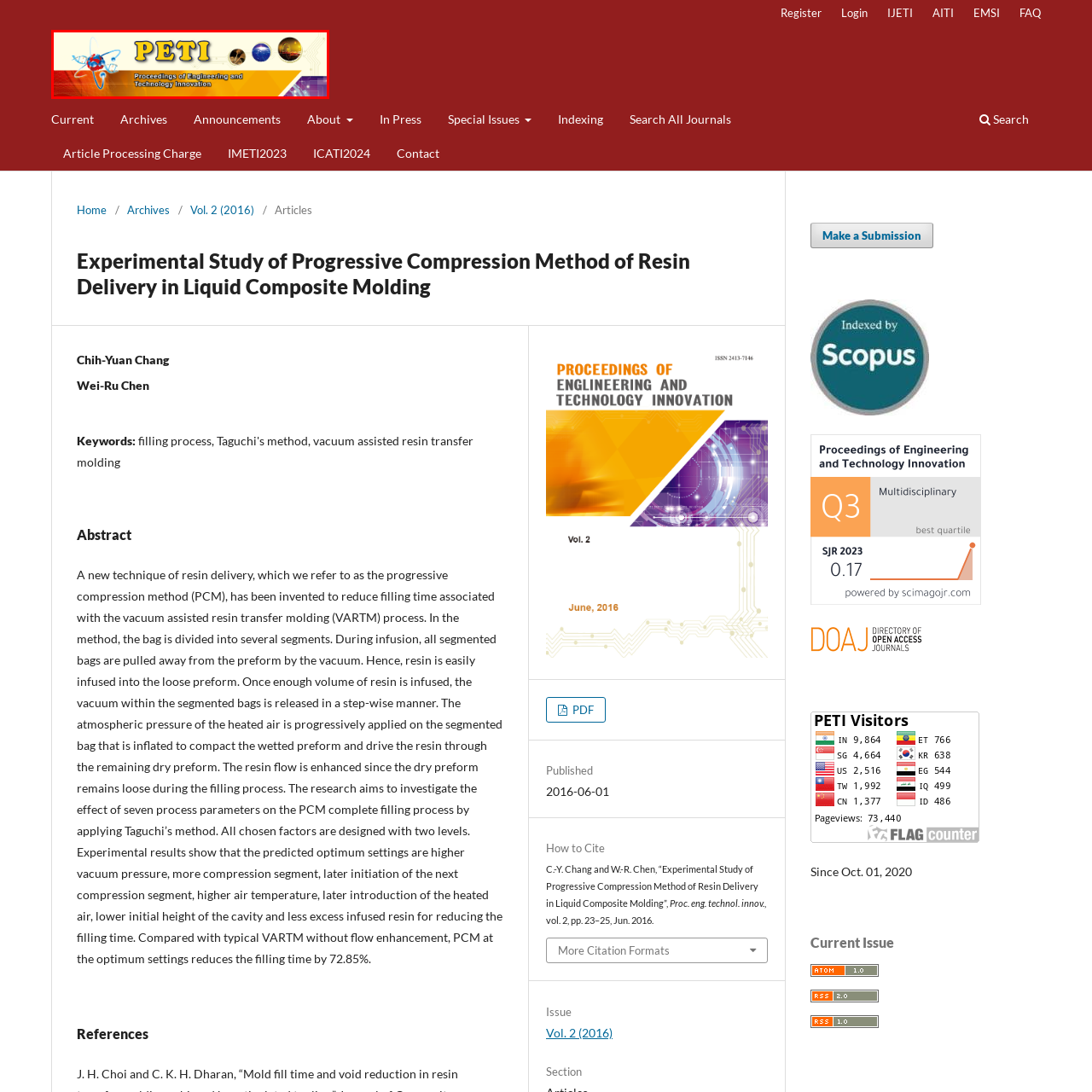Give an in-depth description of the picture inside the red marked area.

The image features the title banner for the "Proceedings of Engineering and Technology Innovation" (PETI). It prominently displays the acronym "PETI" in bold, stylized lettering with a vibrant color palette, emphasizing innovation in the field of engineering and technology. The background incorporates graphic elements that suggest themes of science and technology, including atoms and abstract designs, creating an engaging visual that reflects the scholarly nature of the publication. Surrounding the title are circular images that likely represent various aspects of technology and engineering, contributing to the overall theme of innovation and progress.